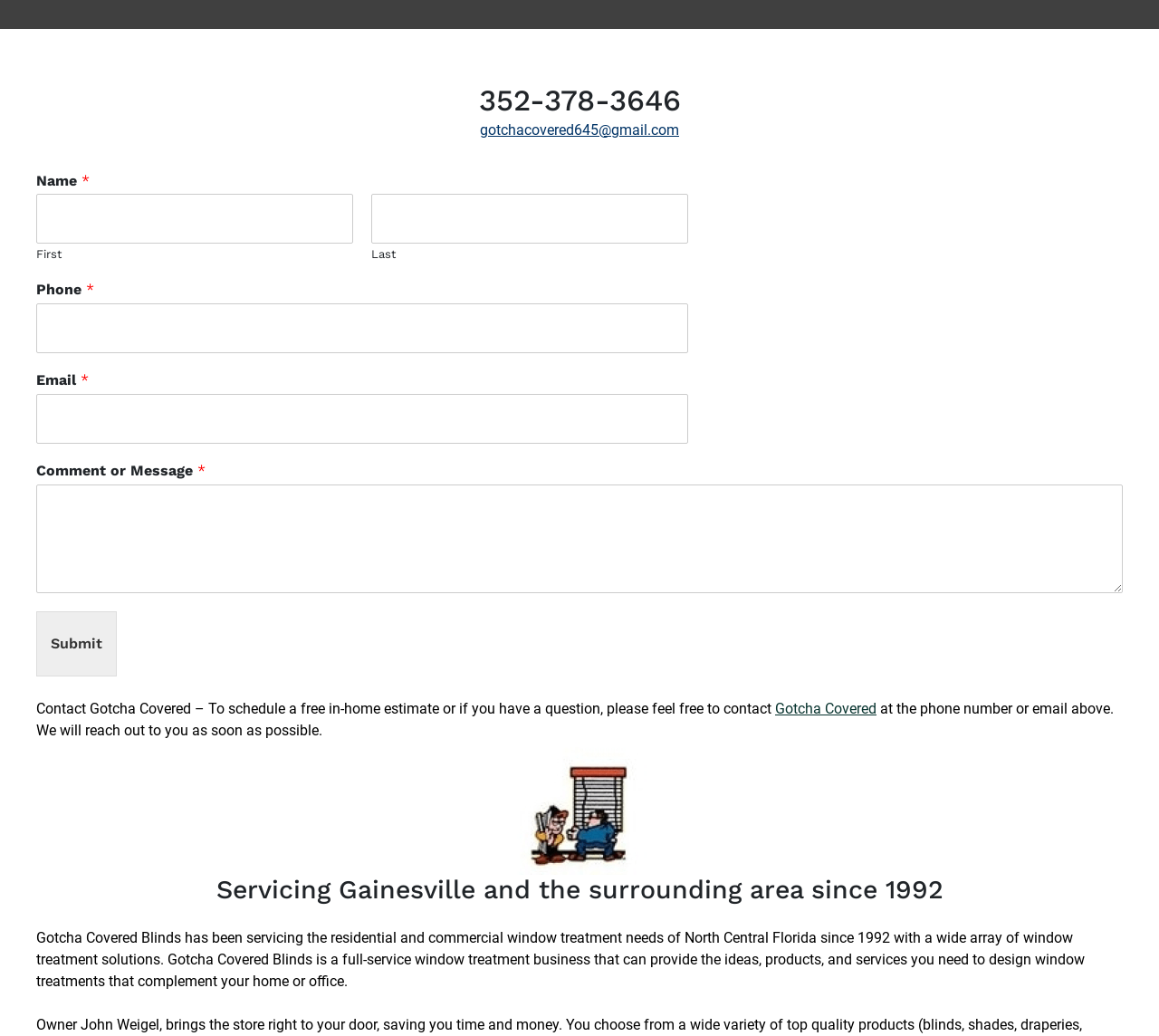Using floating point numbers between 0 and 1, provide the bounding box coordinates in the format (top-left x, top-left y, bottom-right x, bottom-right y). Locate the UI element described here: parent_node: Last name="wpforms[fields][0][last]"

[0.32, 0.187, 0.594, 0.236]